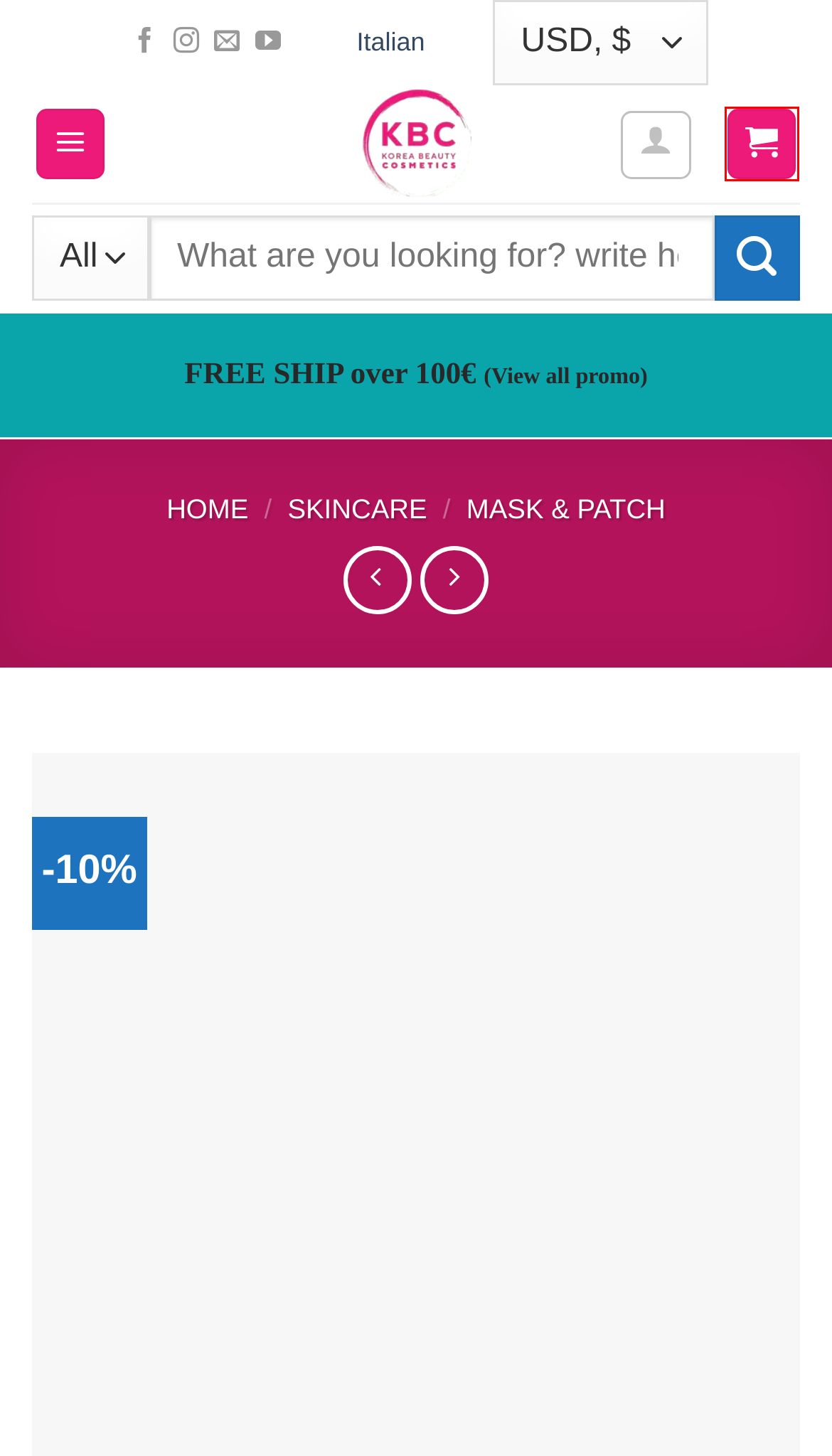Consider the screenshot of a webpage with a red bounding box and select the webpage description that best describes the new page that appears after clicking the element inside the red box. Here are the candidates:
A. My Account • Korea Beauty Cosmetics
B. WIBE LIFE - Eco face - Led mask therapy luxury
C. PROMO CODE • Korea Beauty Cosmetics
D. Skincare Archives • Korea Beauty Cosmetics
E. Mask & Patch Archives • Korea Beauty Cosmetics
F. Home Page KBC ENG
G. Cart • Korea Beauty Cosmetics
H. WHAMISA - Organic Seeds Hydrogel Mask 33 g * 5 pieces- Korean face mask elasticating rice , soyo

G